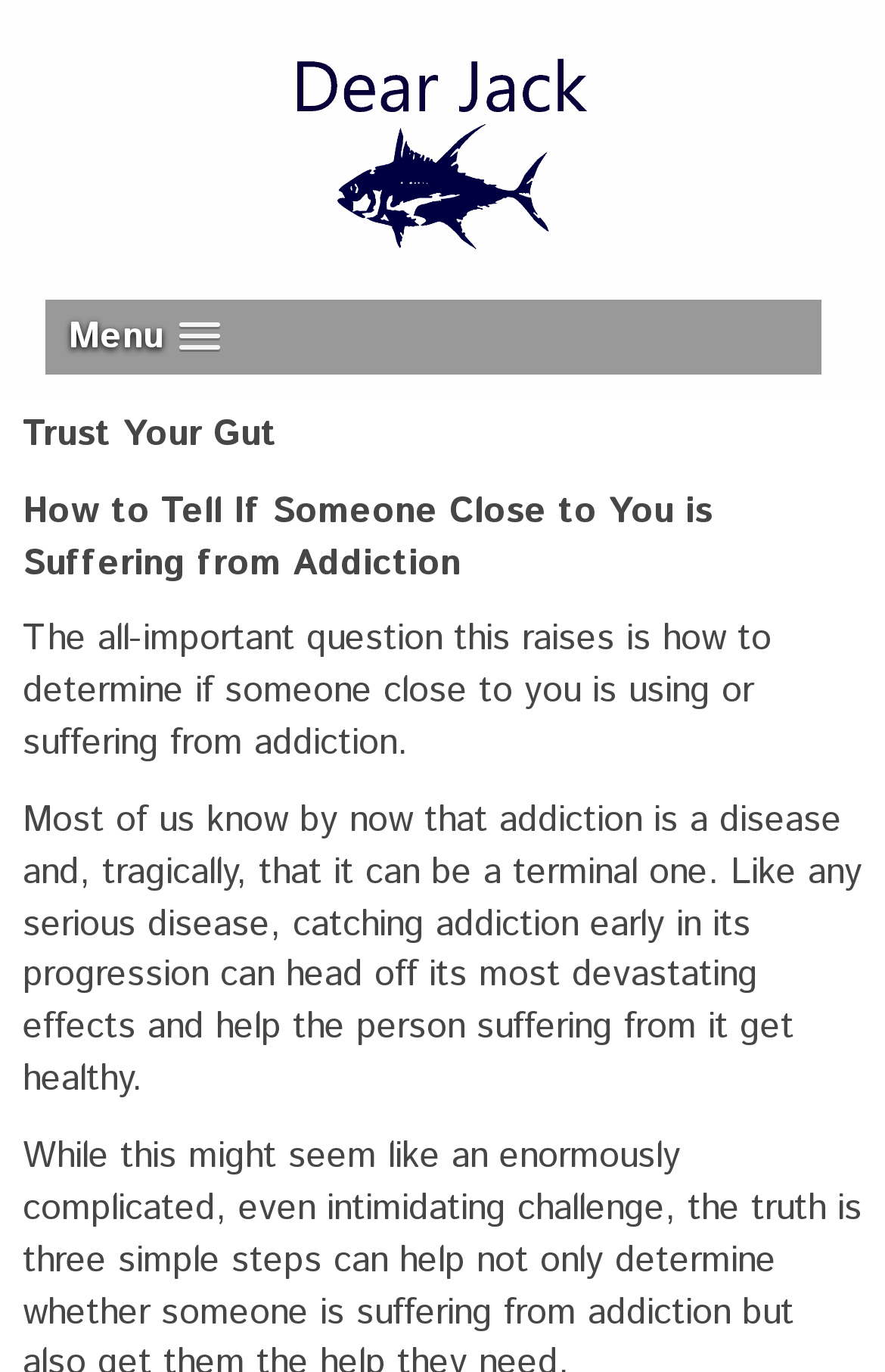Please provide a comprehensive response to the question below by analyzing the image: 
What is the importance of catching addiction early?

According to the webpage, catching addiction early in its progression can head off its most devastating effects and help the person suffering from it get healthy, implying that early detection is crucial to prevent severe consequences.